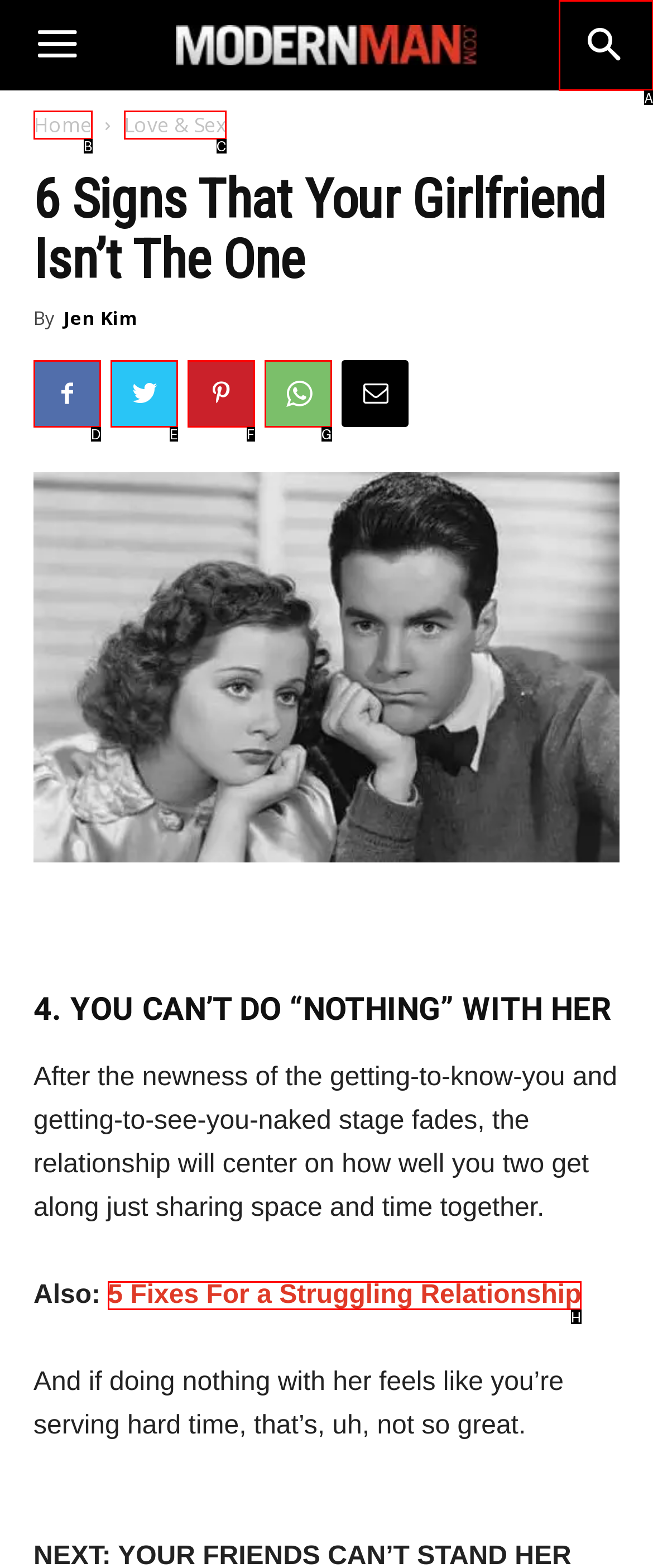Tell me which one HTML element I should click to complete the following instruction: Go to the previous page
Answer with the option's letter from the given choices directly.

A